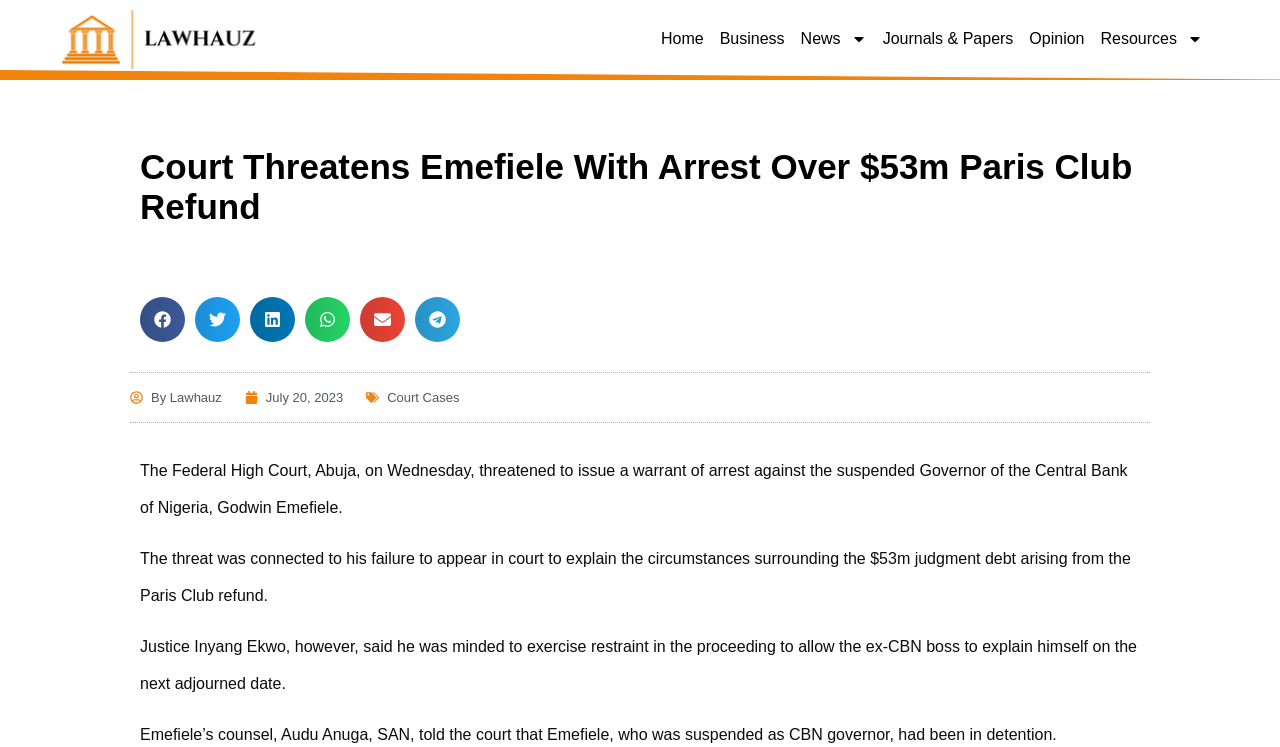Extract the bounding box coordinates of the UI element described: "aria-label="Share on email"". Provide the coordinates in the format [left, top, right, bottom] with values ranging from 0 to 1.

[0.281, 0.397, 0.316, 0.458]